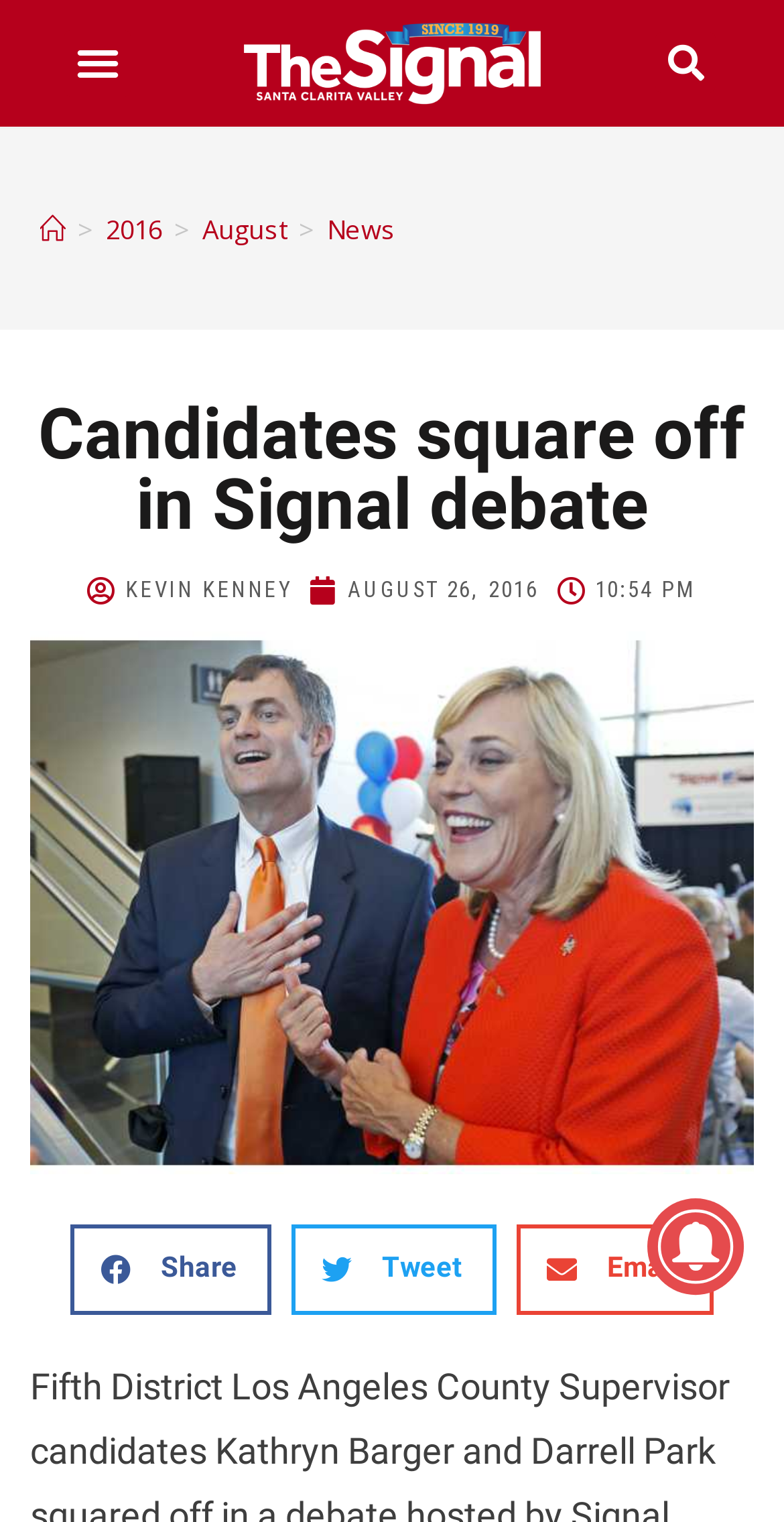Generate a thorough description of the webpage.

The webpage is a news article from the Santa Clarita Valley Signal, a local news source in California. At the top left corner, there is a menu toggle button. Next to it, there is a link, and on the top right corner, there is a search bar with a search button. 

Below the search bar, there is a header section with breadcrumbs navigation, which includes links to "Home", "2016", "August", and "News". 

The main content of the webpage is an article titled "Candidates square off in Signal debate". The title is displayed prominently in the middle of the page. Below the title, there are two links, "KEVIN KENNEY" and a time stamp "AUGUST 26, 2016 10:54 PM". 

To the right of the time stamp, there is a large figure that takes up most of the page, which is an image of Kathryn Barger and Darrell Park. 

At the bottom of the page, there are three buttons to share the article on Facebook, Twitter, and email, respectively. Each button has a corresponding text label, "Tweet" and "Email". 

On the bottom right corner, there is another image, but its content is not specified.